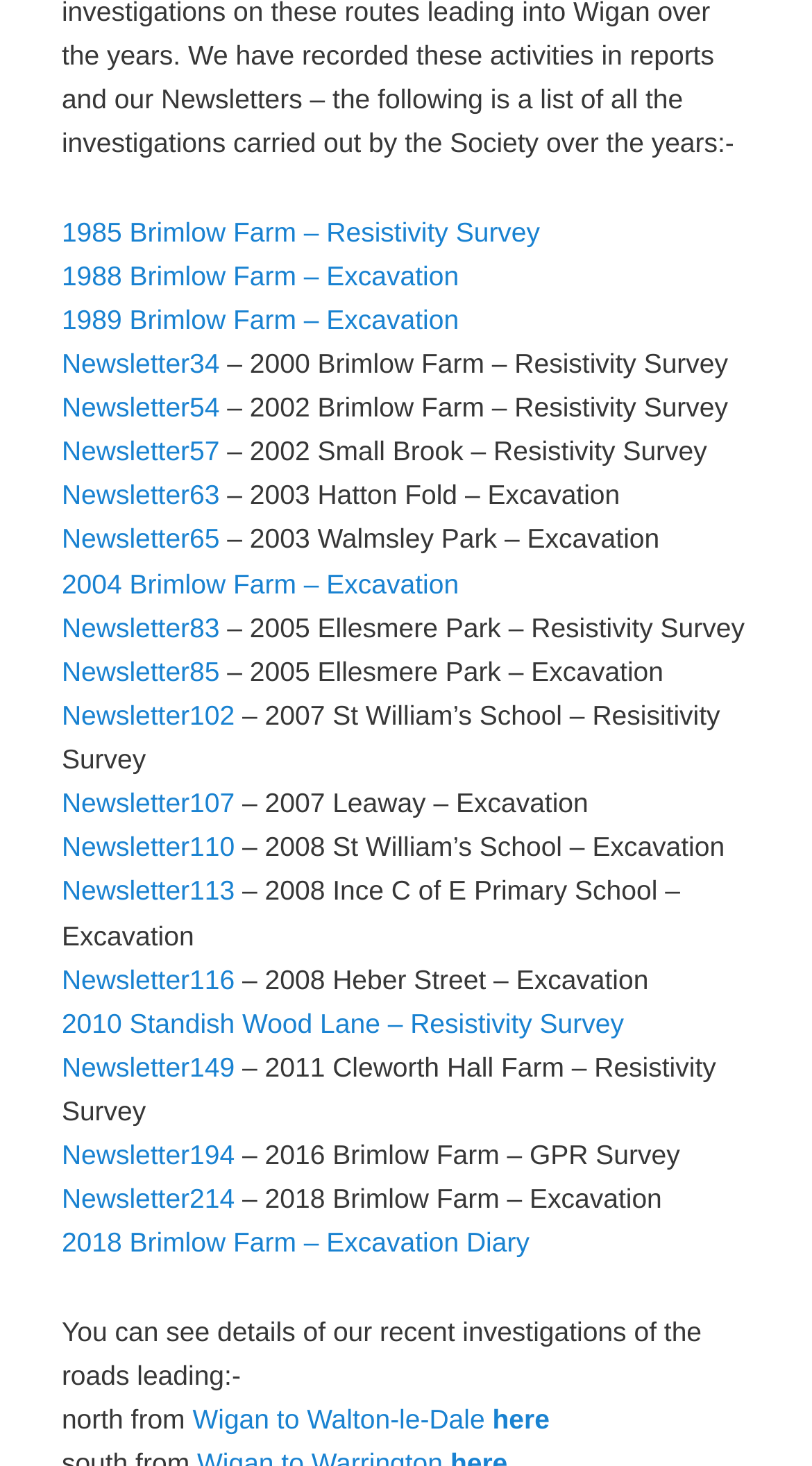Determine the bounding box coordinates of the element that should be clicked to execute the following command: "Read Newsletter34".

[0.076, 0.237, 0.271, 0.259]